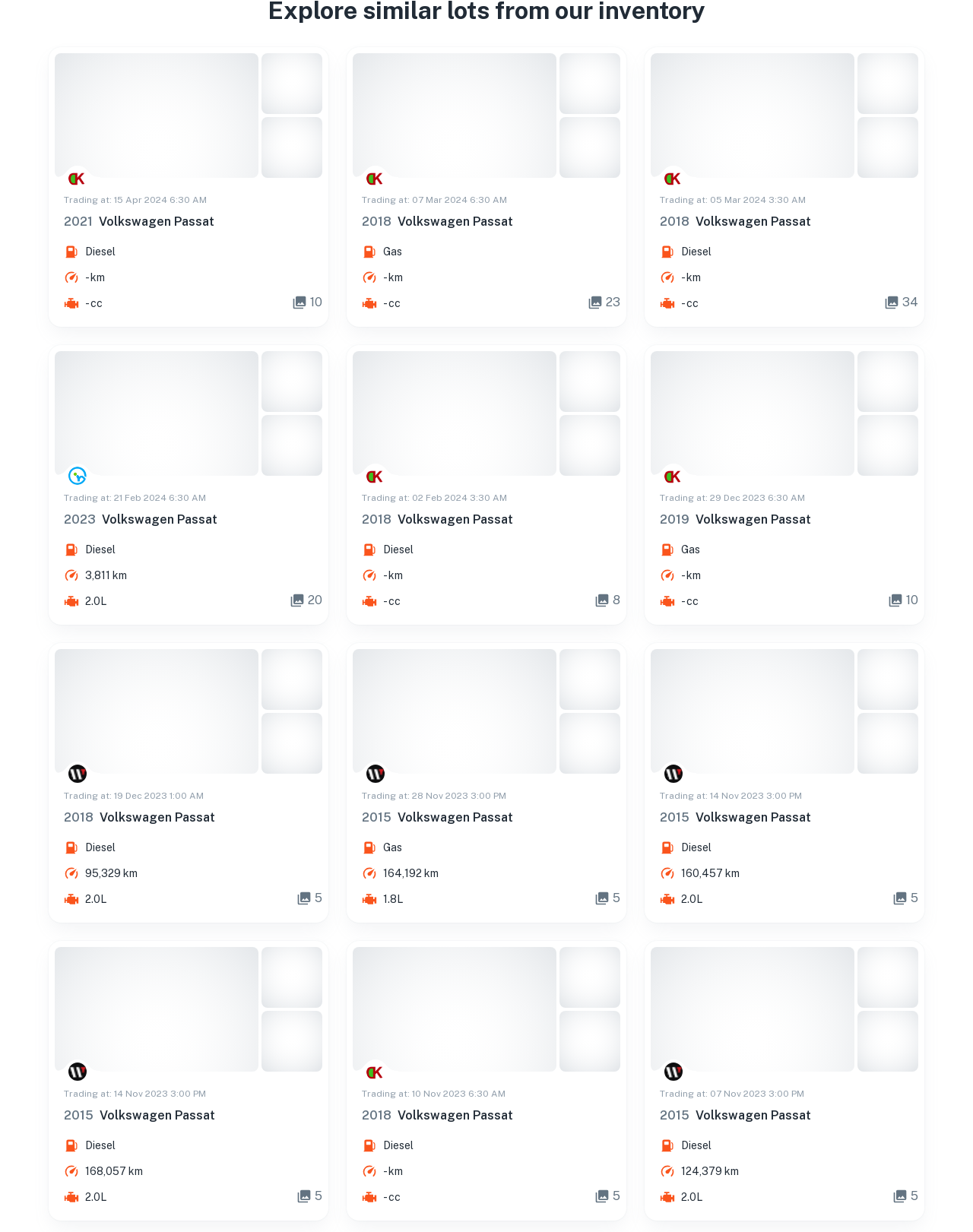Can you determine the bounding box coordinates of the area that needs to be clicked to fulfill the following instruction: "View 2015 Volkswagen Passat auction"?

[0.662, 0.522, 0.95, 0.749]